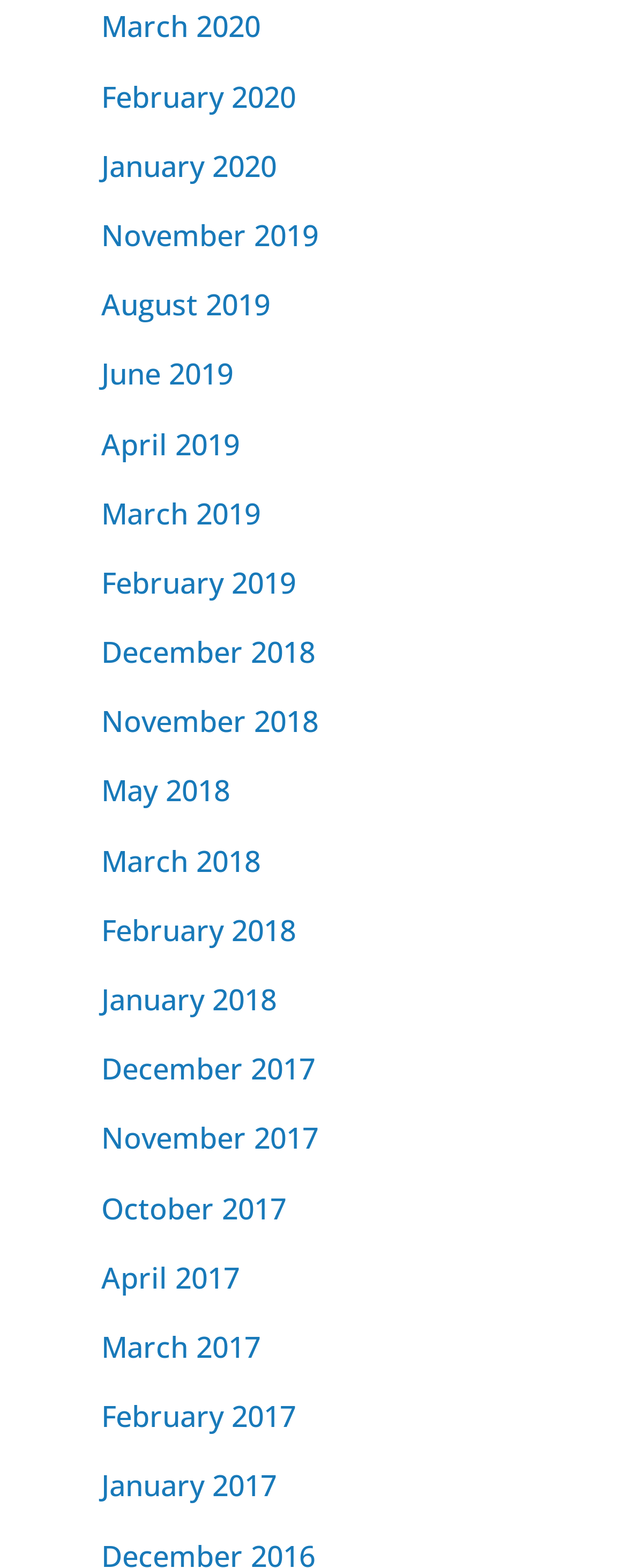Please answer the following question using a single word or phrase: 
How many links are available for the year 2019?

4